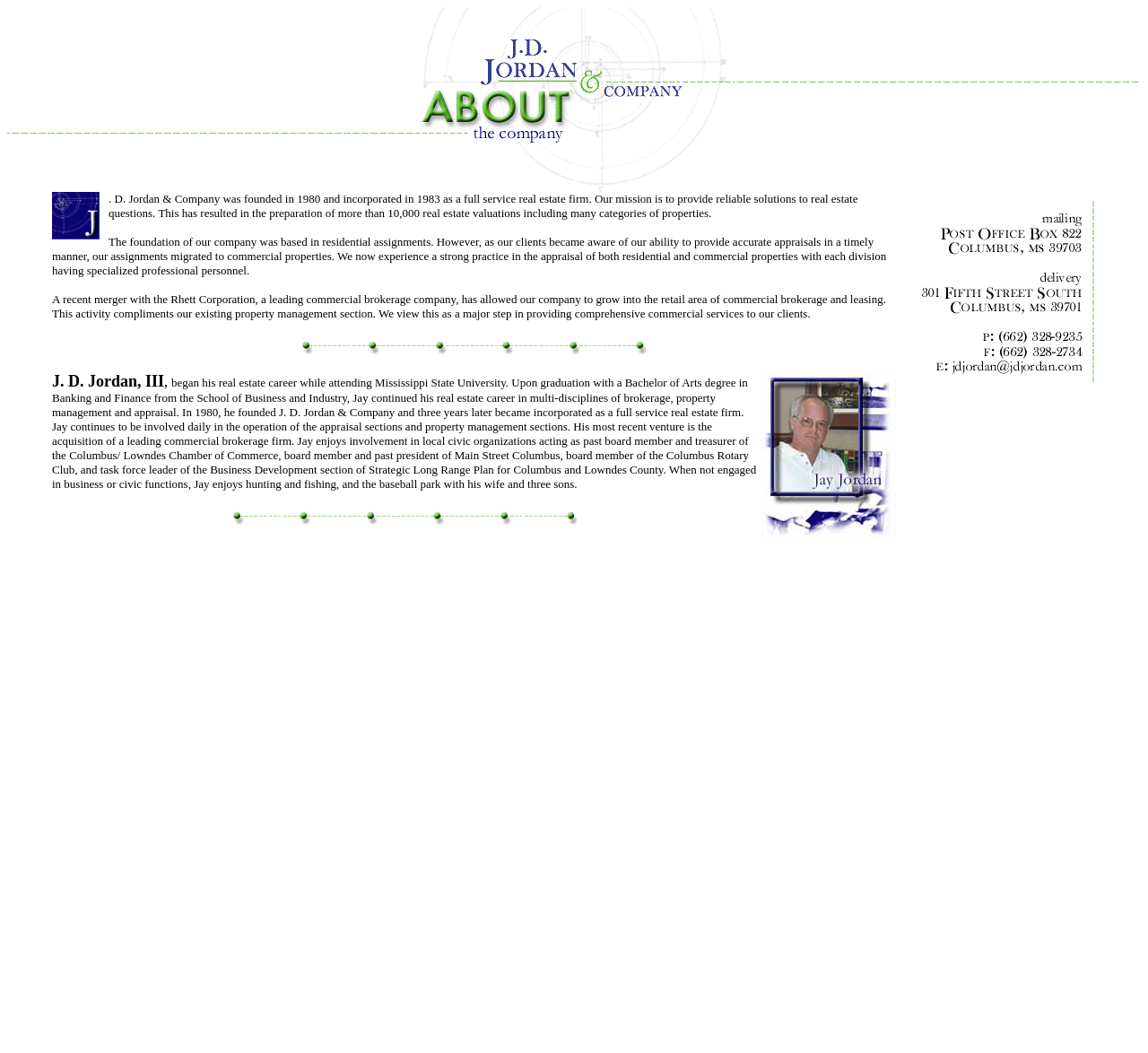Use a single word or phrase to answer the following:
What is J. D. Jordan, III's occupation?

Real estate career